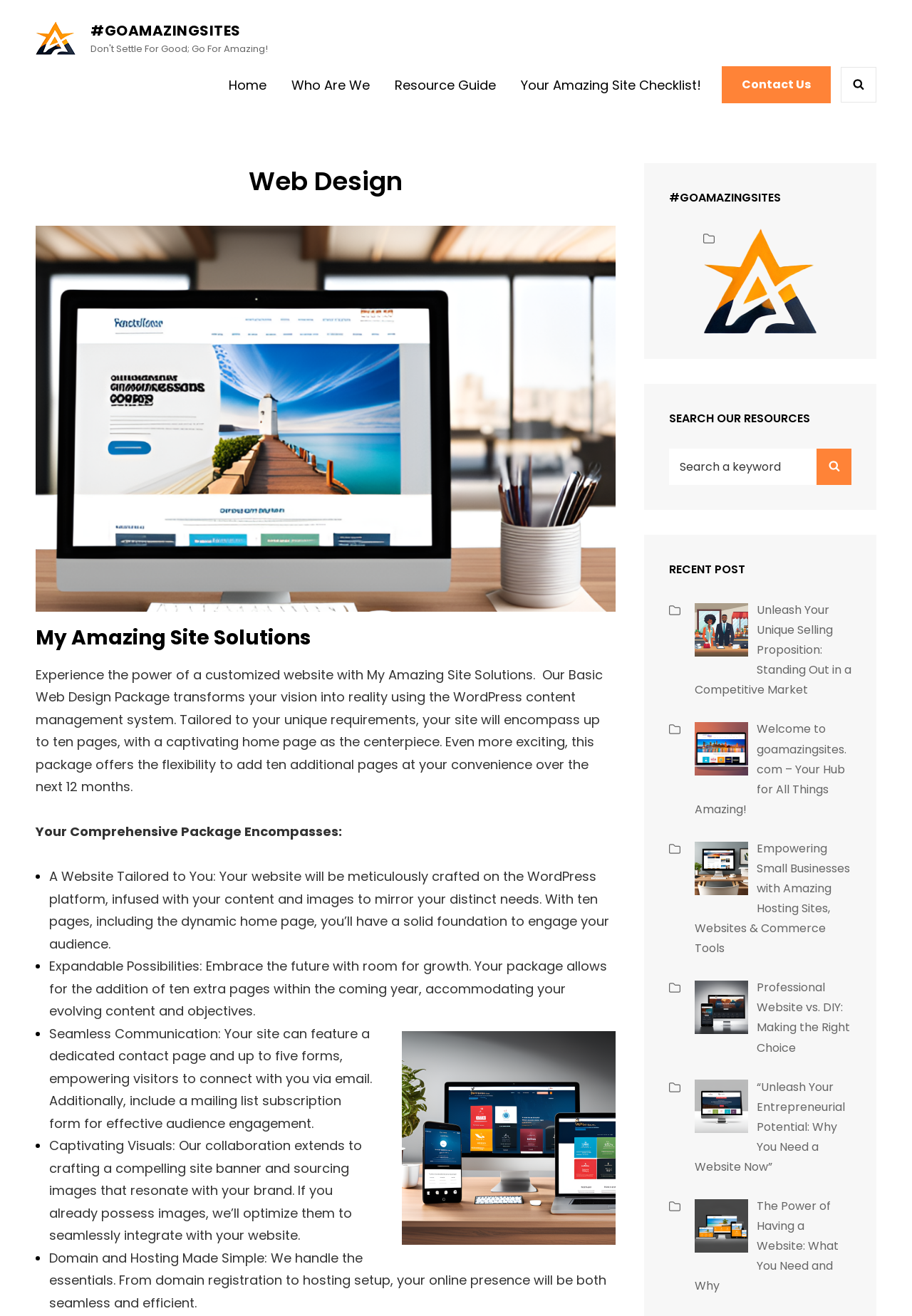Please determine the bounding box coordinates of the area that needs to be clicked to complete this task: 'Contact Us'. The coordinates must be four float numbers between 0 and 1, formatted as [left, top, right, bottom].

[0.791, 0.05, 0.911, 0.078]